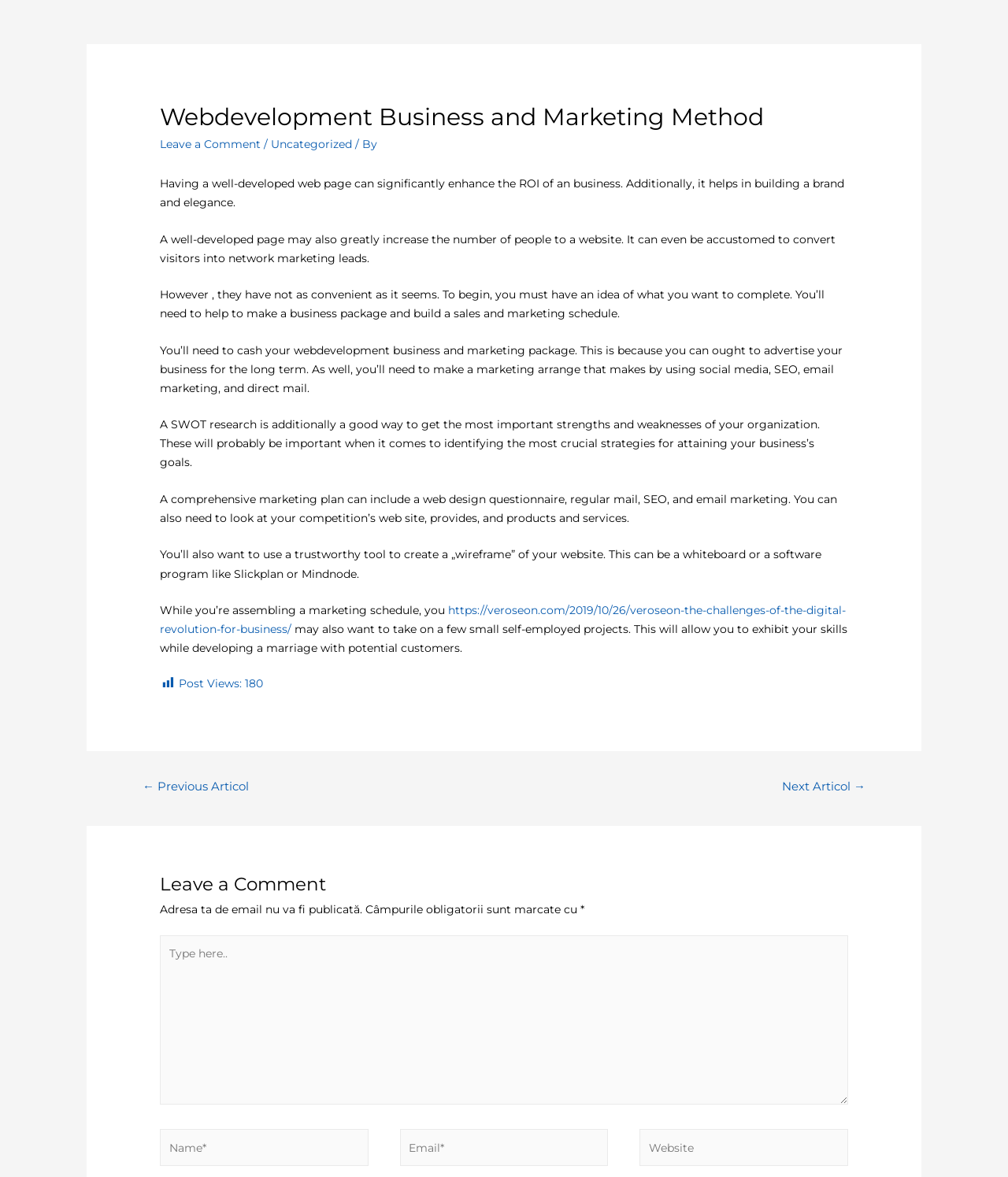What is the purpose of the text box at the bottom?
Please respond to the question with a detailed and well-explained answer.

The text box at the bottom is part of the 'Leave a Comment' section, which suggests that it is intended for users to leave comments on the article.